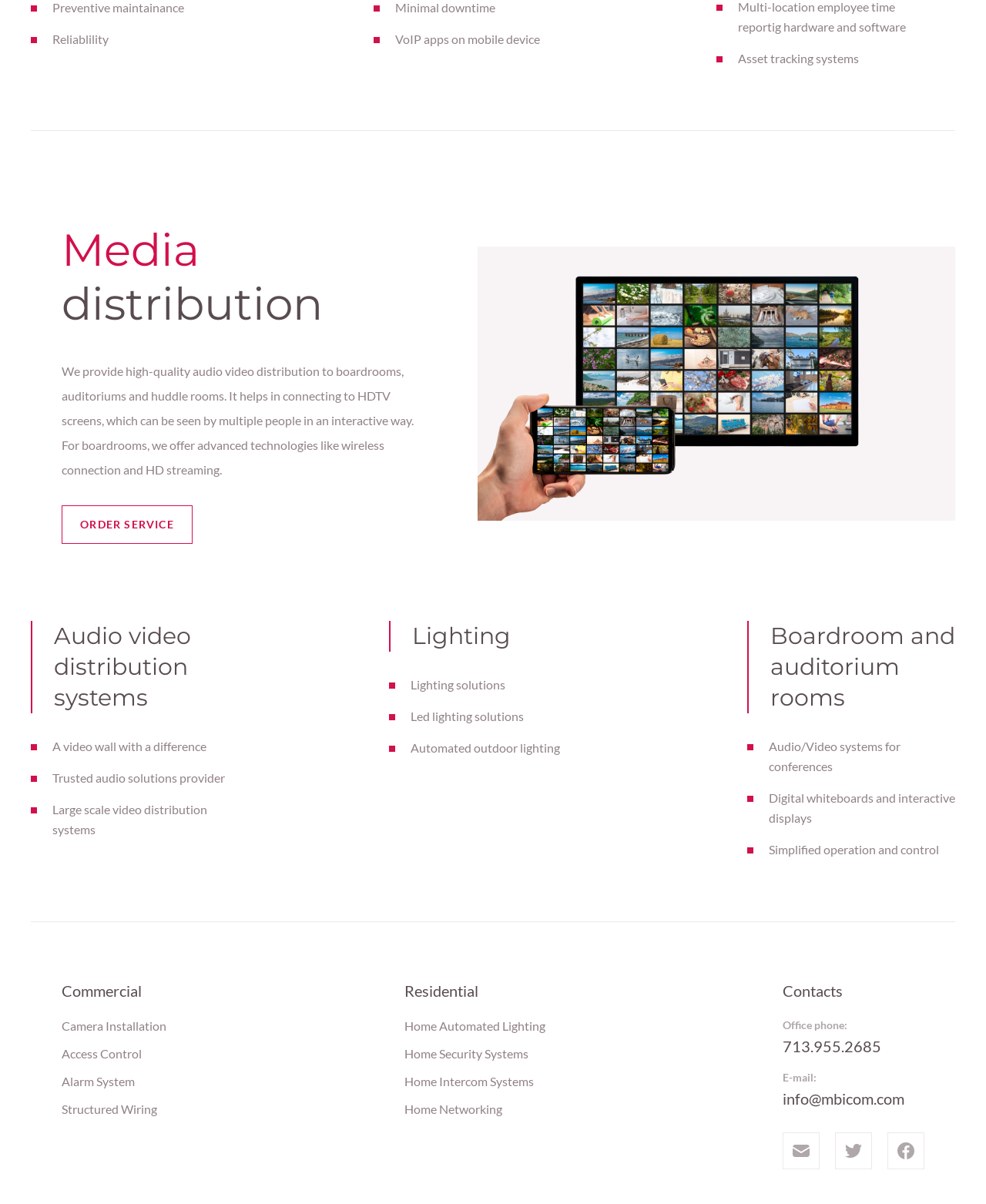What is the purpose of the 'ORDER SERVICE' link?
Based on the visual, give a brief answer using one word or a short phrase.

To order audio video distribution service